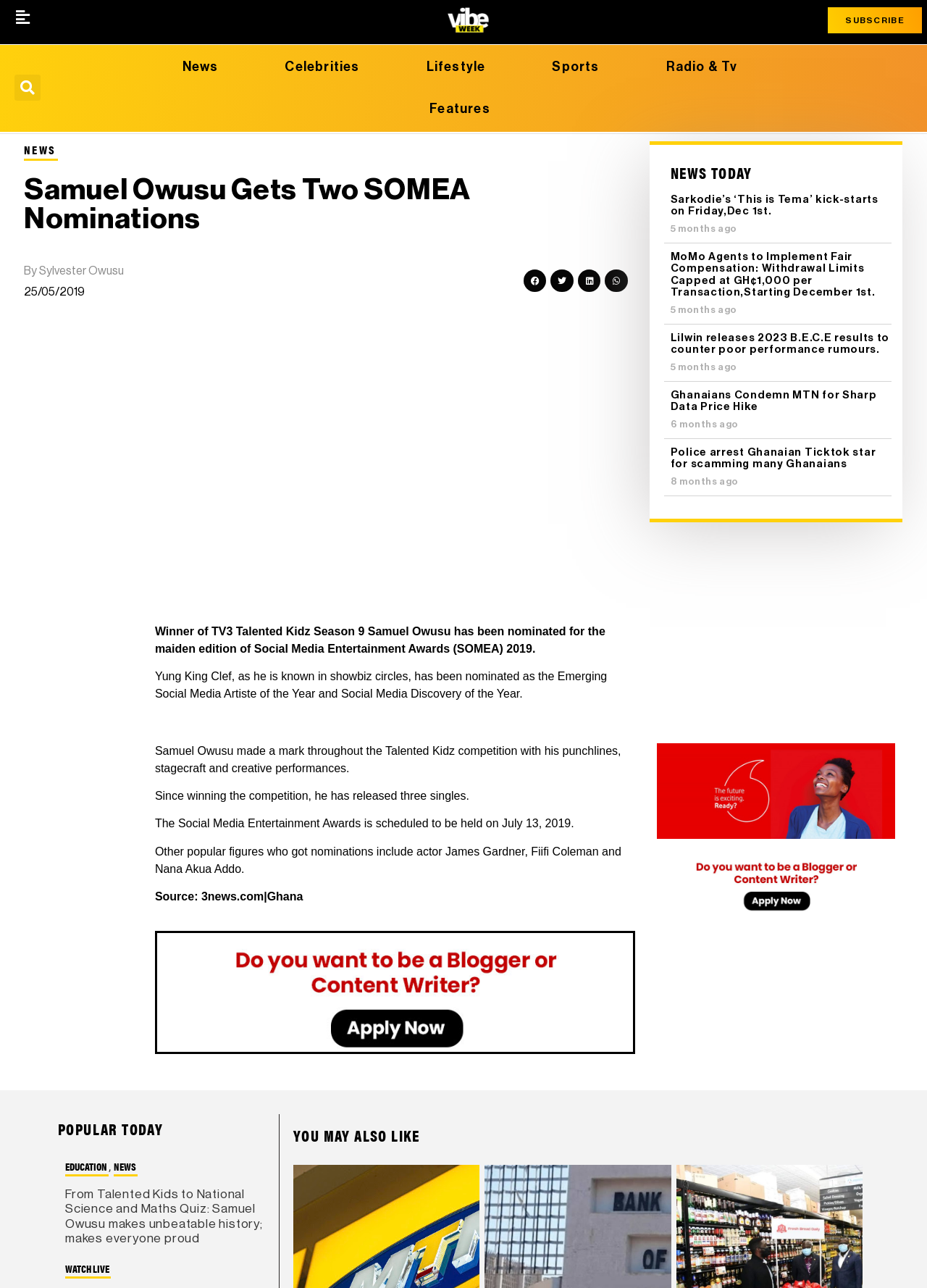What is the category Samuel Owusu has been nominated for?
Please answer the question with a single word or phrase, referencing the image.

Emerging Social Media Artiste of the Year and Social Media Discovery of the Year